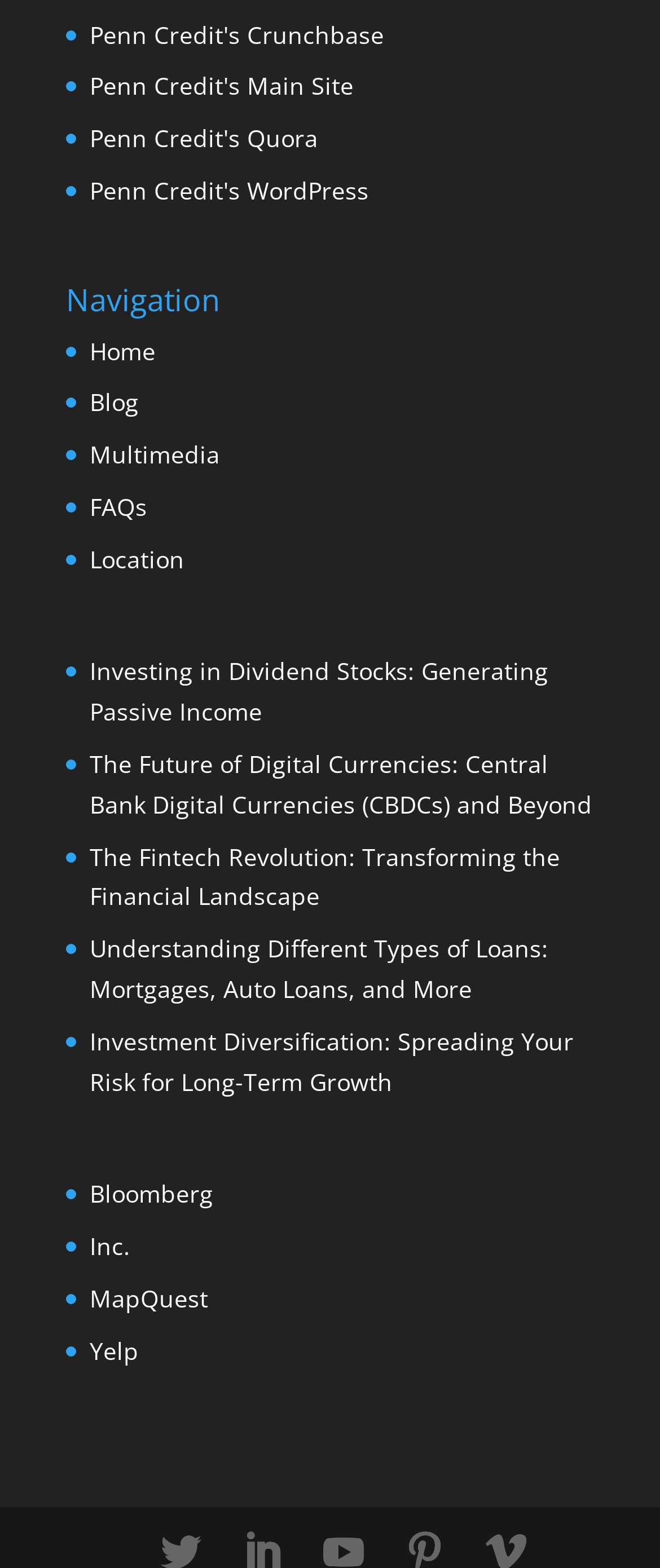Reply to the question with a single word or phrase:
How many articles are there?

5